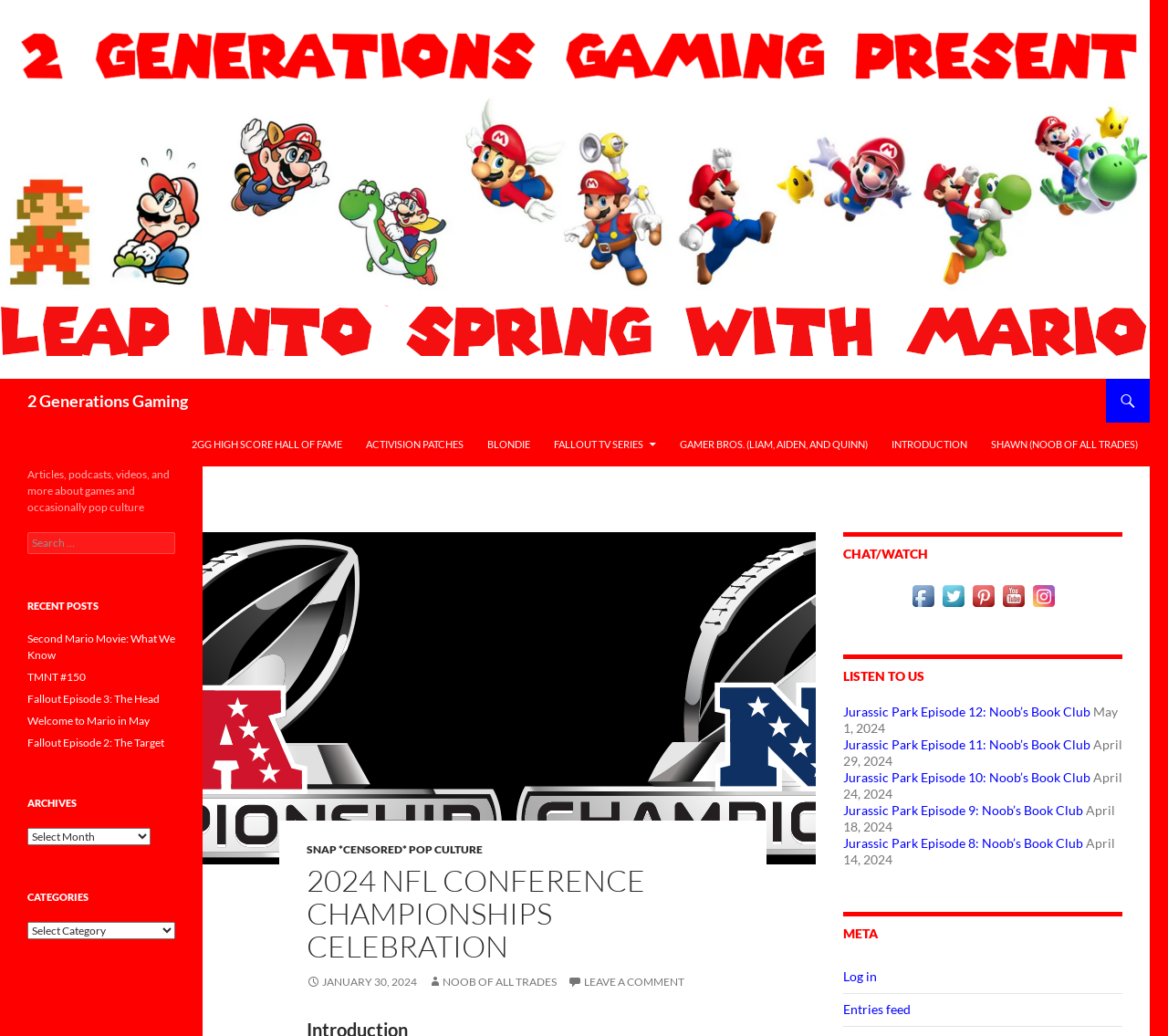Look at the image and write a detailed answer to the question: 
How can users search for content on the website?

The search box is located in the top-right corner of the webpage, and users can type in keywords to search for content related to games and pop culture.